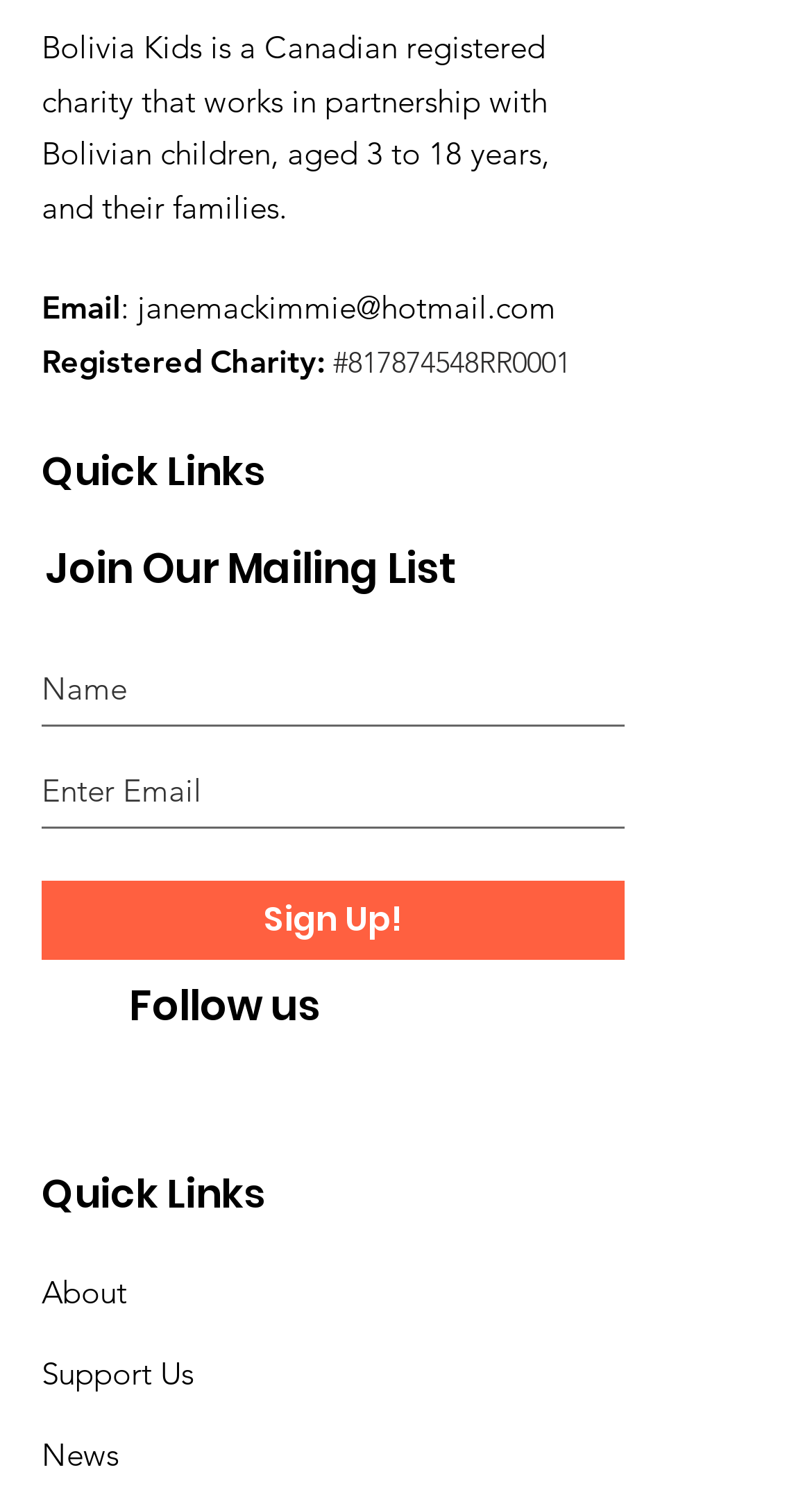Please find the bounding box coordinates of the clickable region needed to complete the following instruction: "Learn more about the charity". The bounding box coordinates must consist of four float numbers between 0 and 1, i.e., [left, top, right, bottom].

[0.051, 0.85, 0.156, 0.876]